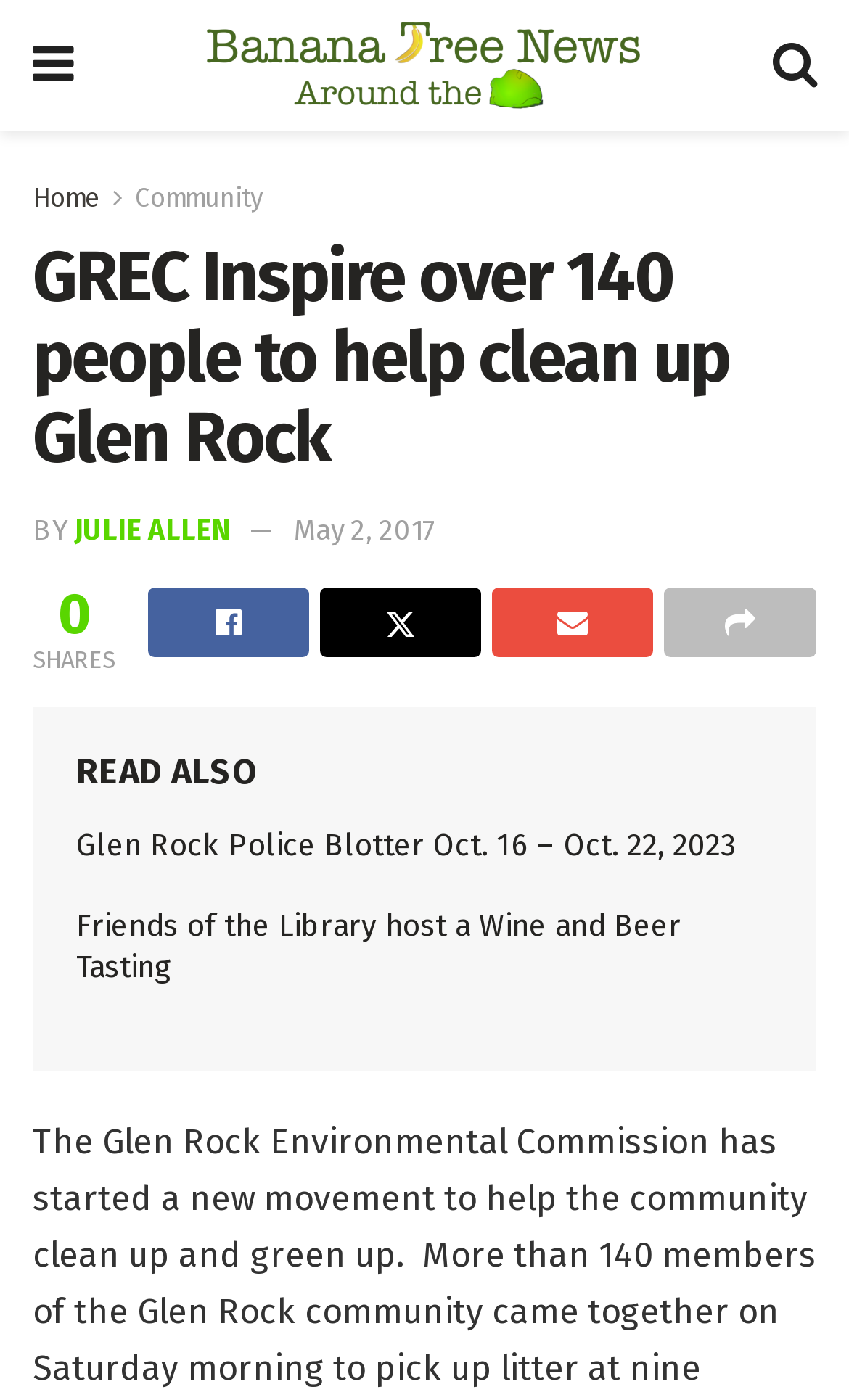What is the date of the article 'GREC Inspire over 140 people to help clean up Glen Rock'?
Answer the question based on the image using a single word or a brief phrase.

May 2, 2017